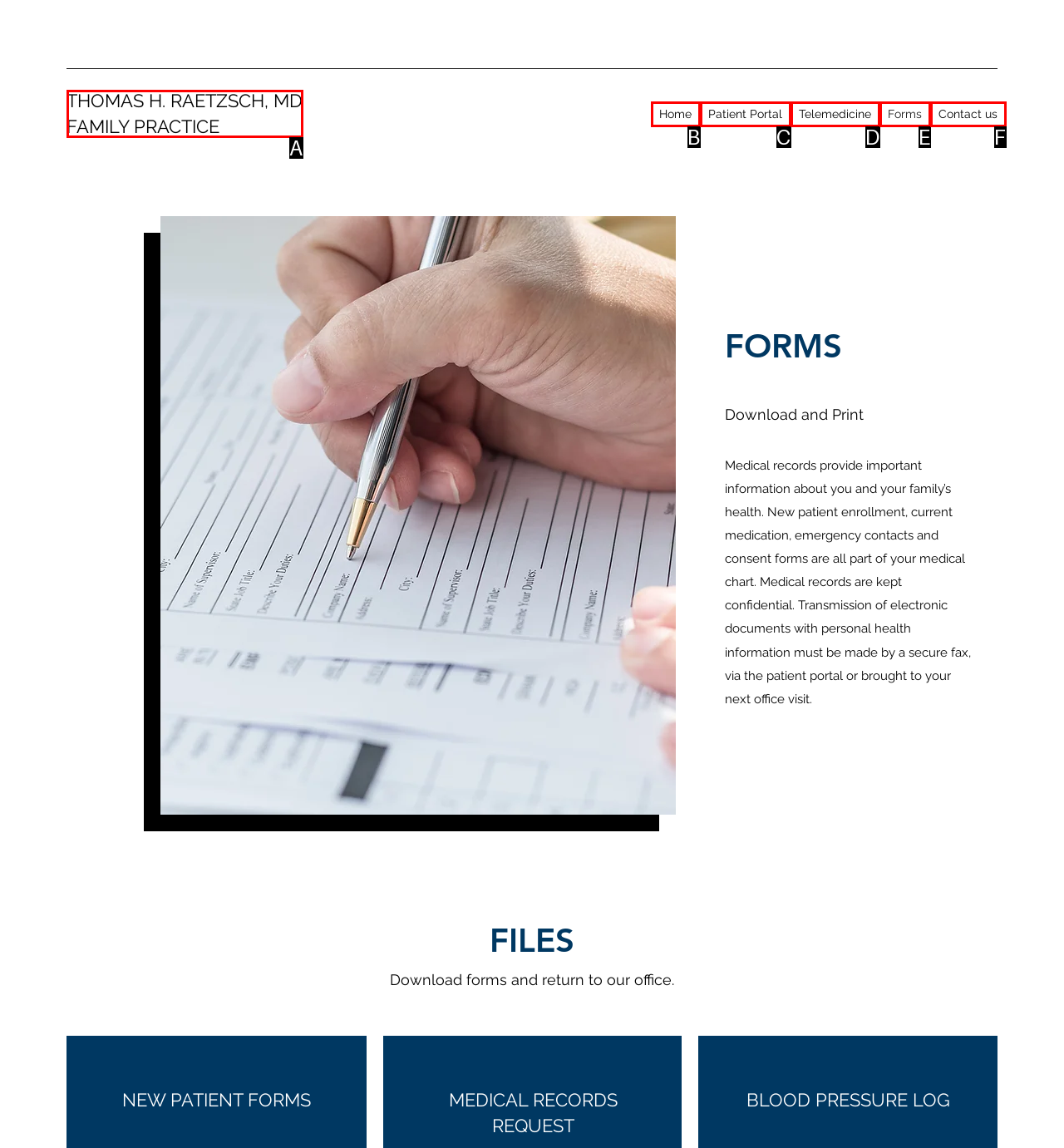Determine the HTML element that best aligns with the description: Forms
Answer with the appropriate letter from the listed options.

E